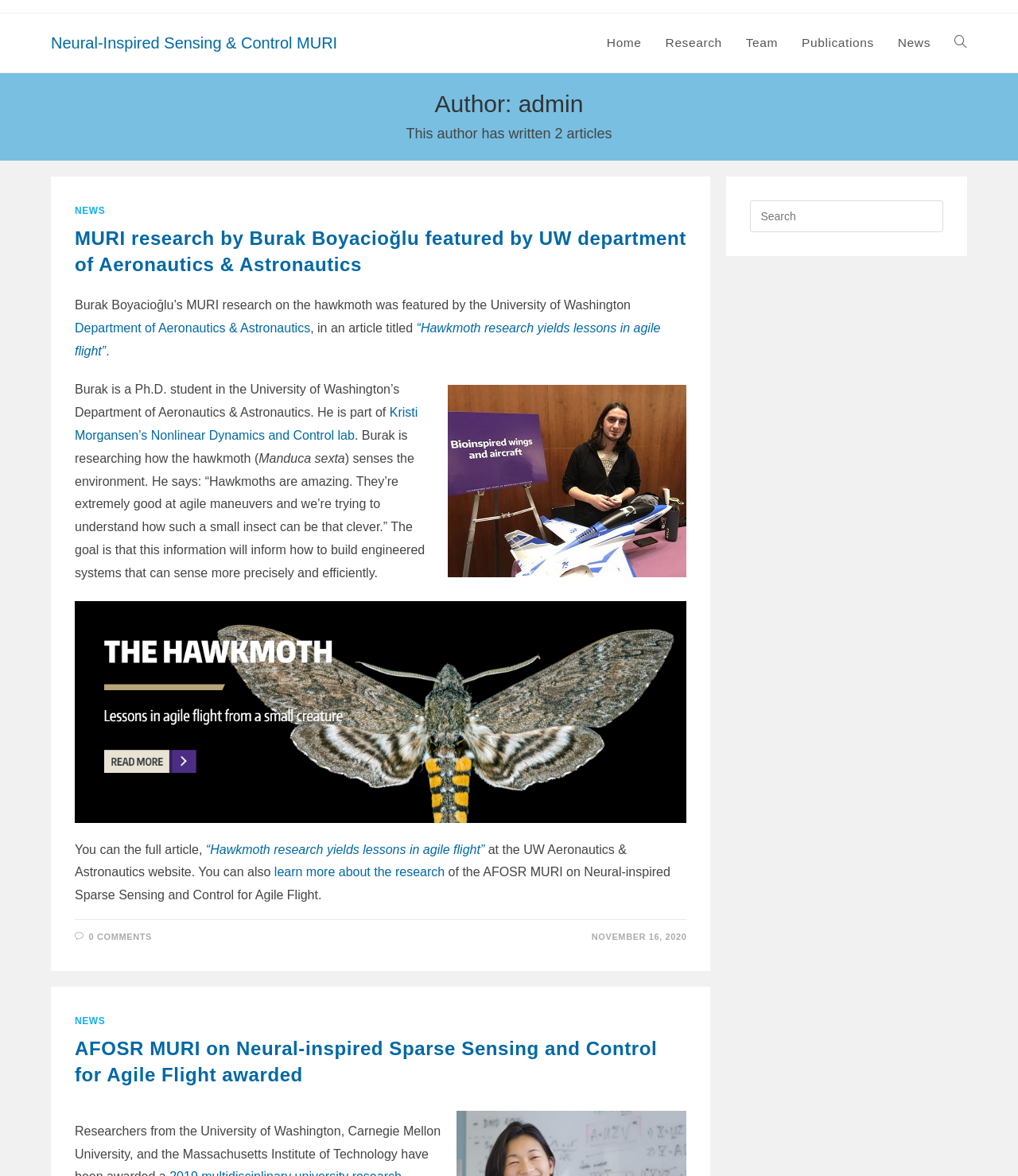Using the webpage screenshot, find the UI element described by Department of Aeronautics & Astronautics. Provide the bounding box coordinates in the format (top-left x, top-left y, bottom-right x, bottom-right y), ensuring all values are floating point numbers between 0 and 1.

[0.073, 0.273, 0.305, 0.284]